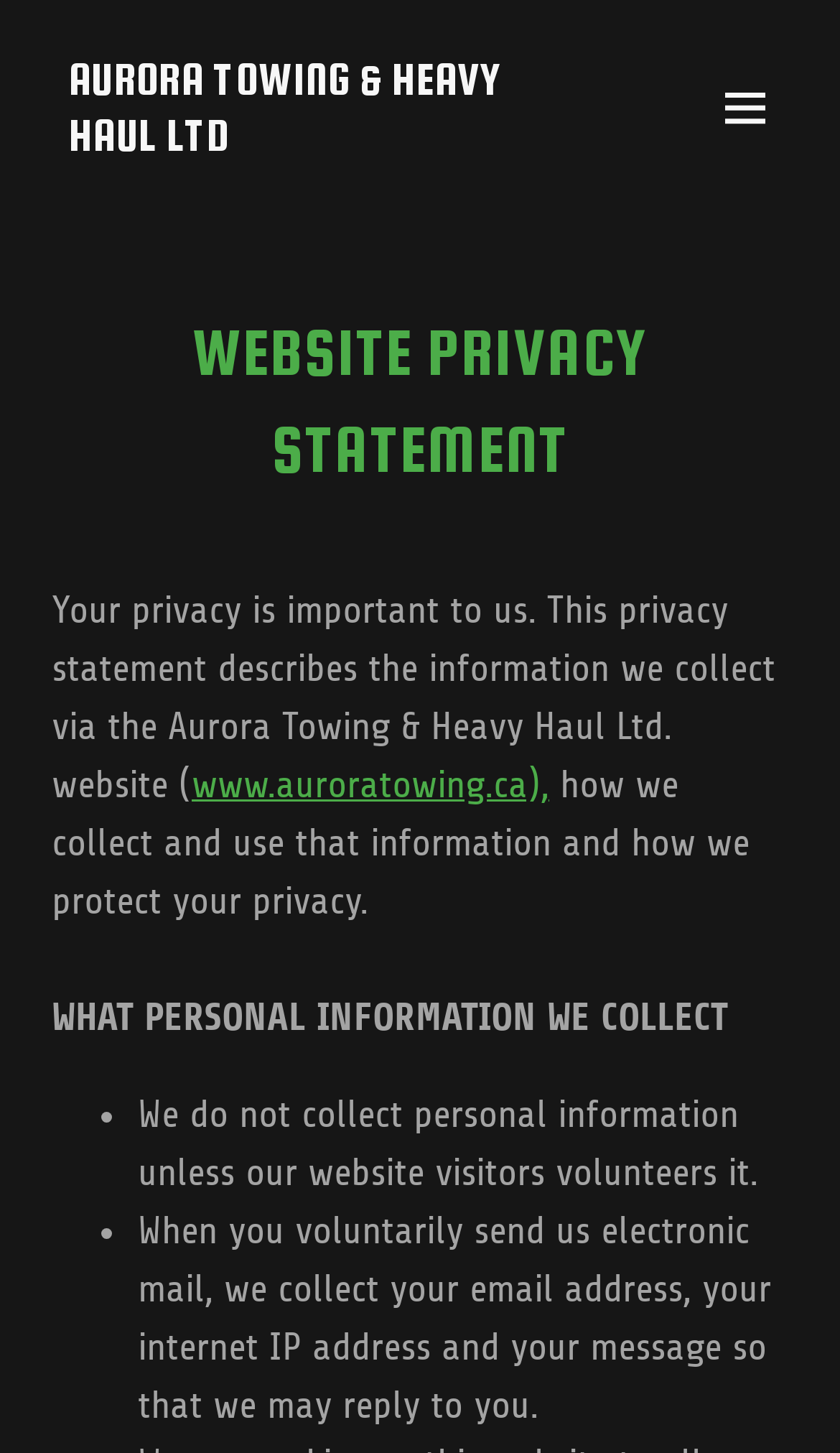How does the website collect email addresses?
Answer the question with detailed information derived from the image.

I found this information by reading the static text elements on the page, specifically the section that explains when you voluntarily send electronic mail, the website collects your email address, IP address, and message.